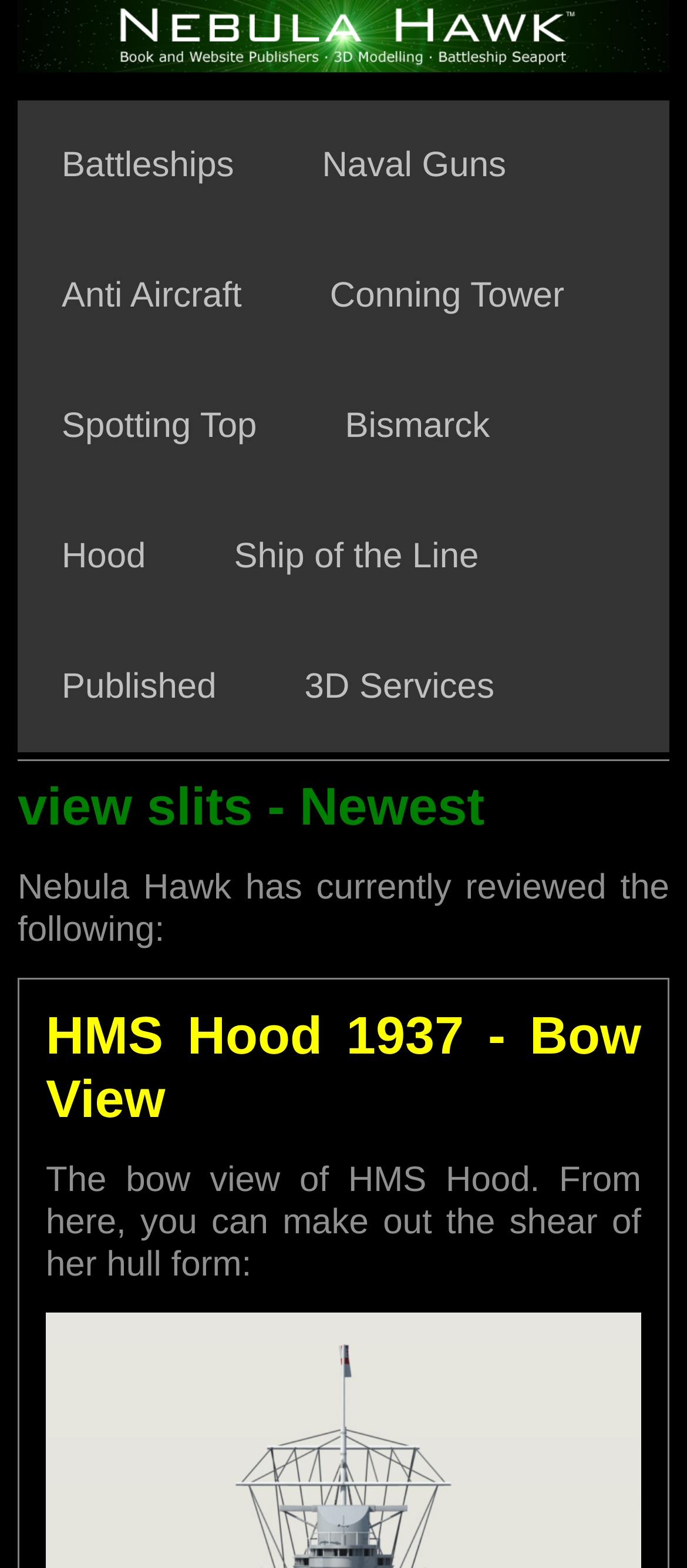Determine the bounding box coordinates of the clickable area required to perform the following instruction: "View Naval Guns". The coordinates should be represented as four float numbers between 0 and 1: [left, top, right, bottom].

[0.405, 0.064, 0.801, 0.147]